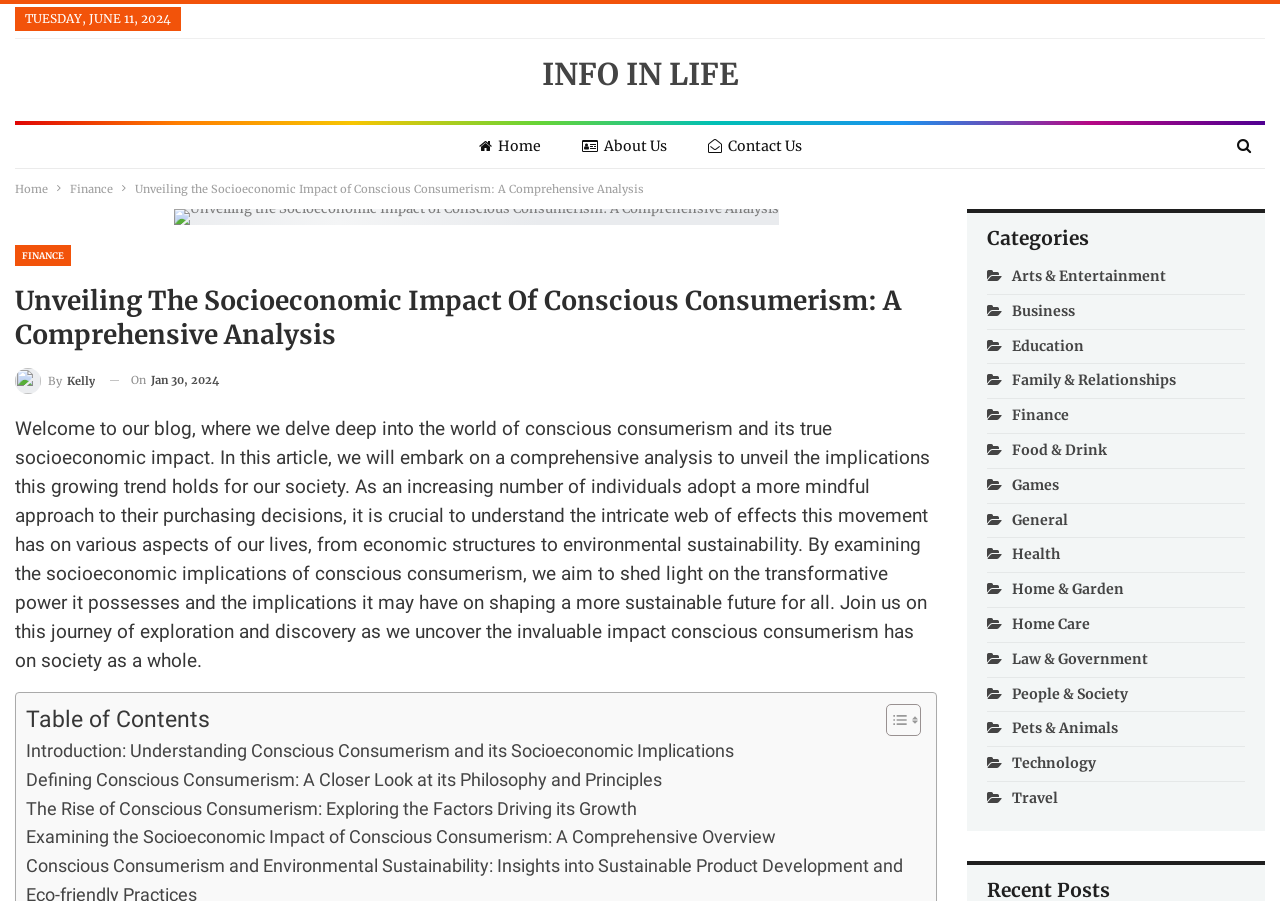How many sections are there in the 'Table of Contents'?
Please answer the question with a single word or phrase, referencing the image.

5